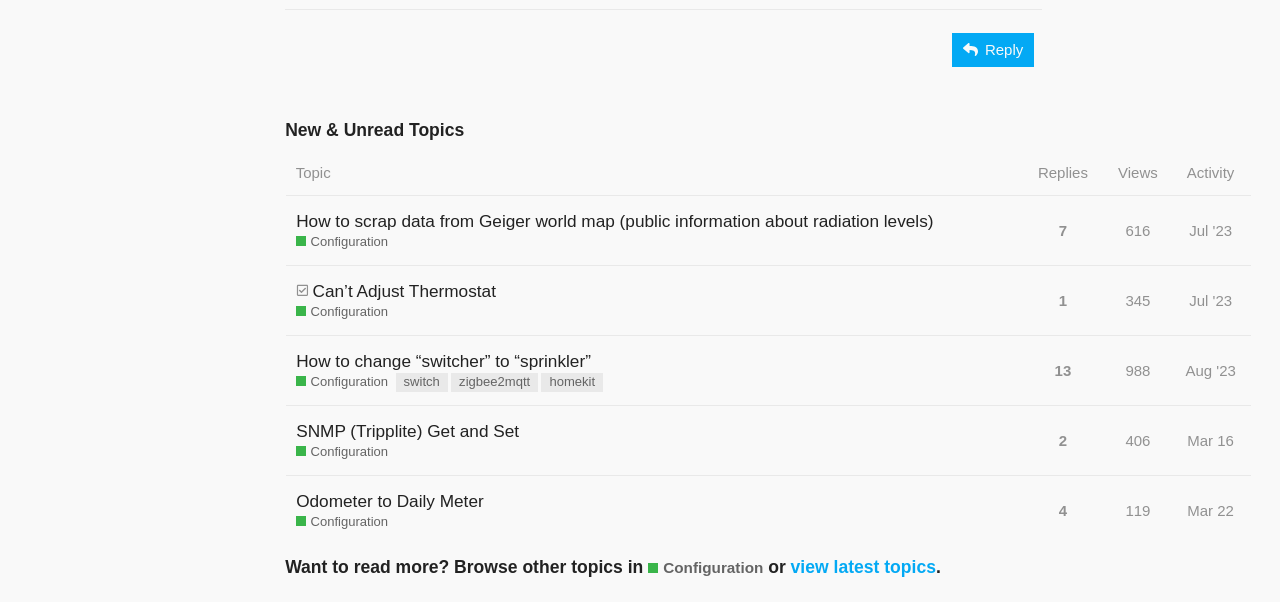Mark the bounding box of the element that matches the following description: "Jul '23".

[0.925, 0.344, 0.966, 0.422]